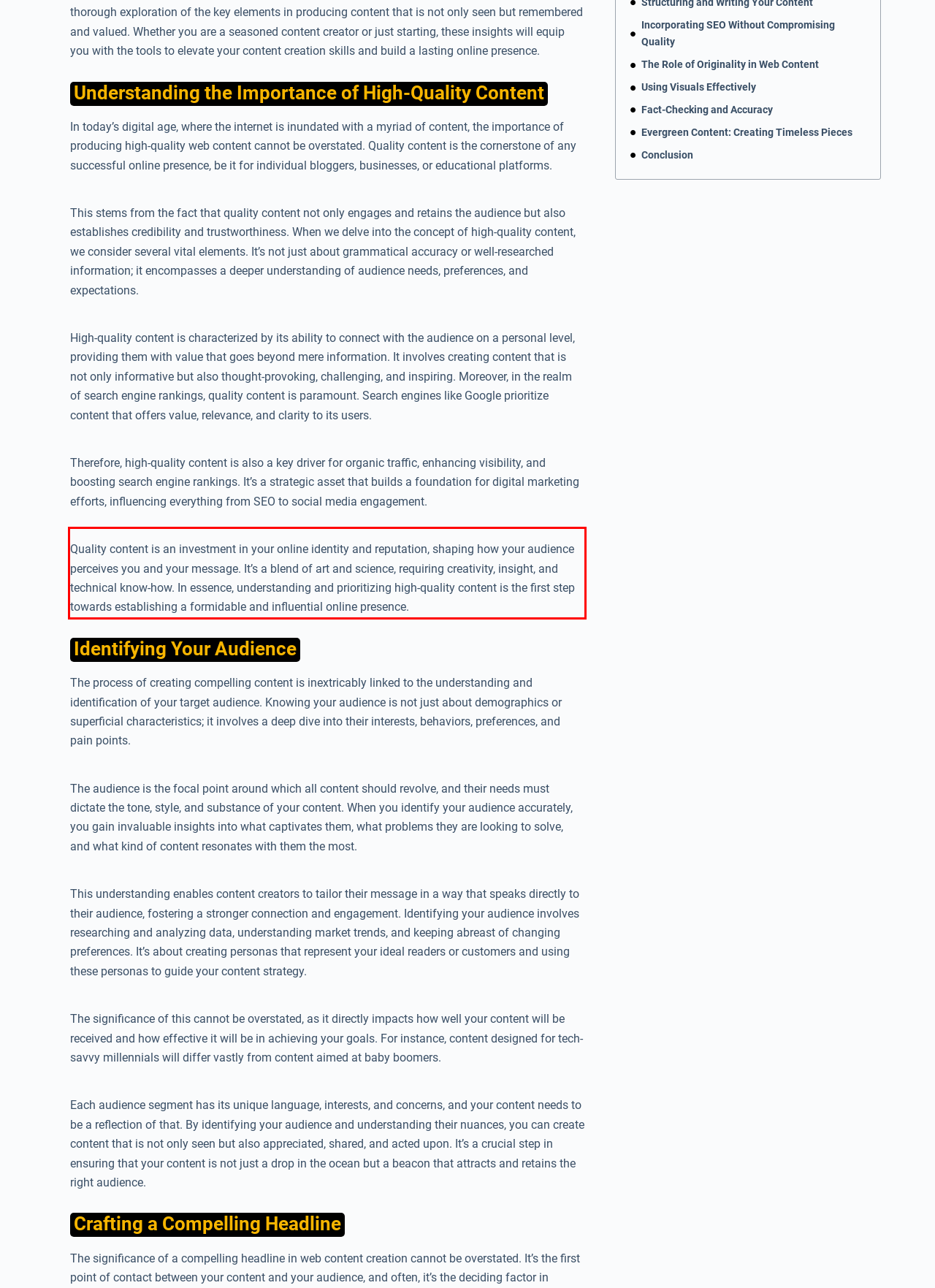Identify the red bounding box in the webpage screenshot and perform OCR to generate the text content enclosed.

Quality content is an investment in your online identity and reputation, shaping how your audience perceives you and your message. It’s a blend of art and science, requiring creativity, insight, and technical know-how. In essence, understanding and prioritizing high-quality content is the first step towards establishing a formidable and influential online presence.